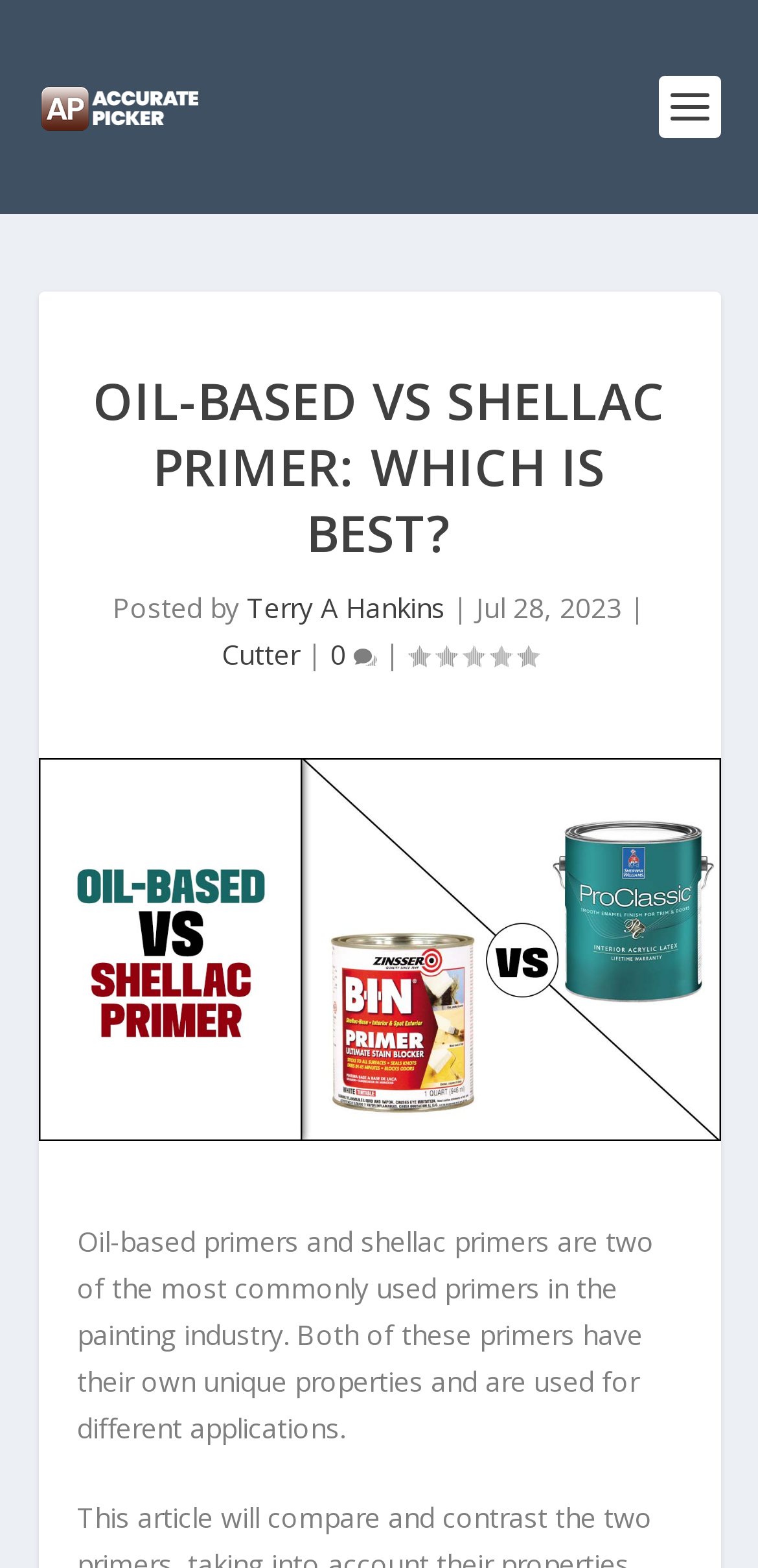Answer with a single word or phrase: 
What is the date of the article?

Jul 28, 2023